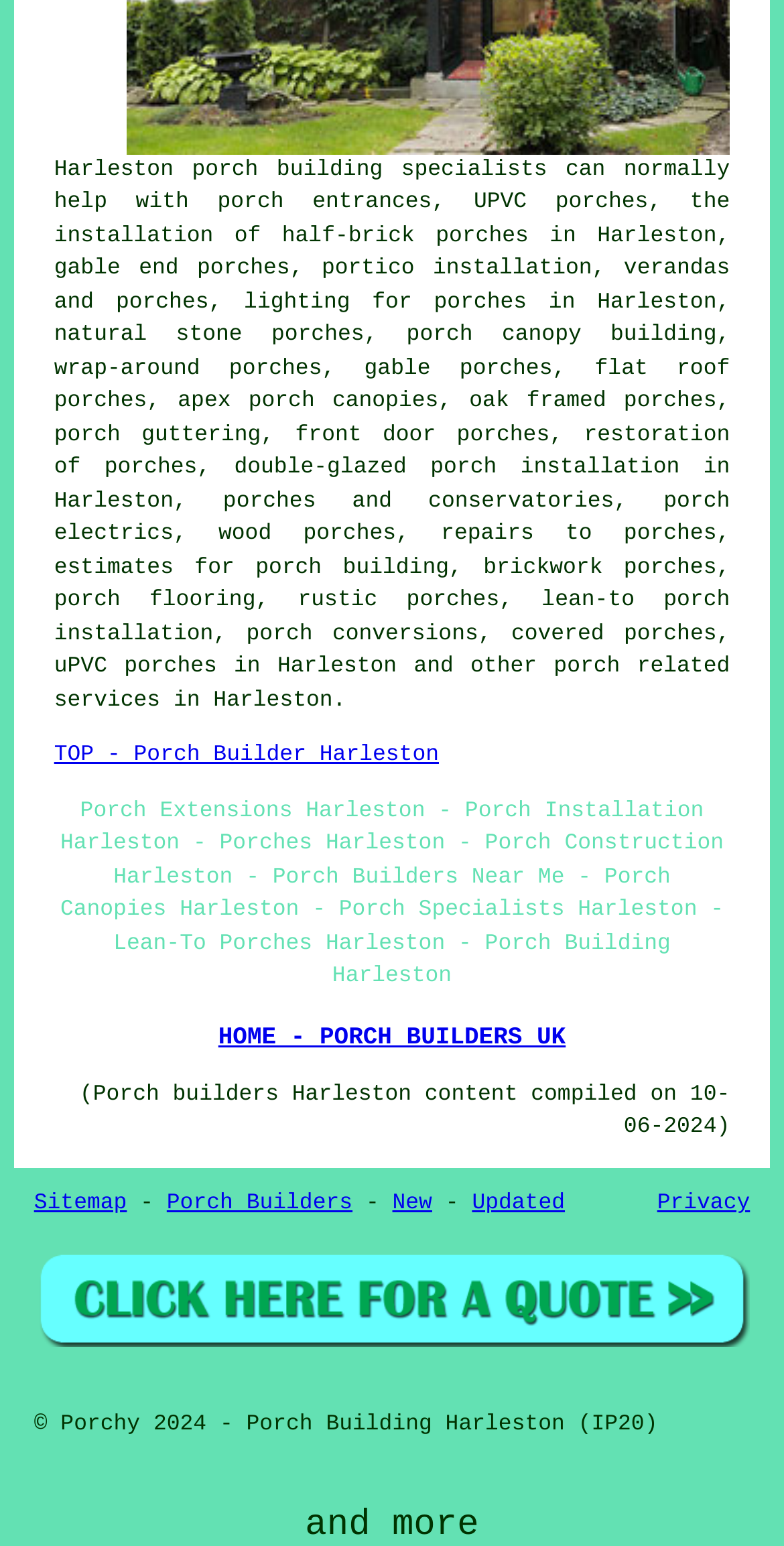Analyze the image and give a detailed response to the question:
What is the location of the company's services?

The company's services are located in Harleston, as mentioned in the webpage content, with specific services like porch building, porch installation, and porch conversions available in Harleston.